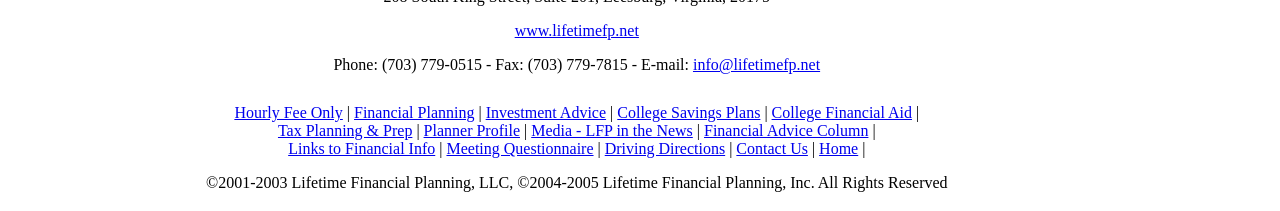Look at the image and give a detailed response to the following question: What is the last item in the main menu?

The last item in the main menu is 'Home', which is located at the end of the list of links, after 'Contact Us' and 'Driving Directions'.